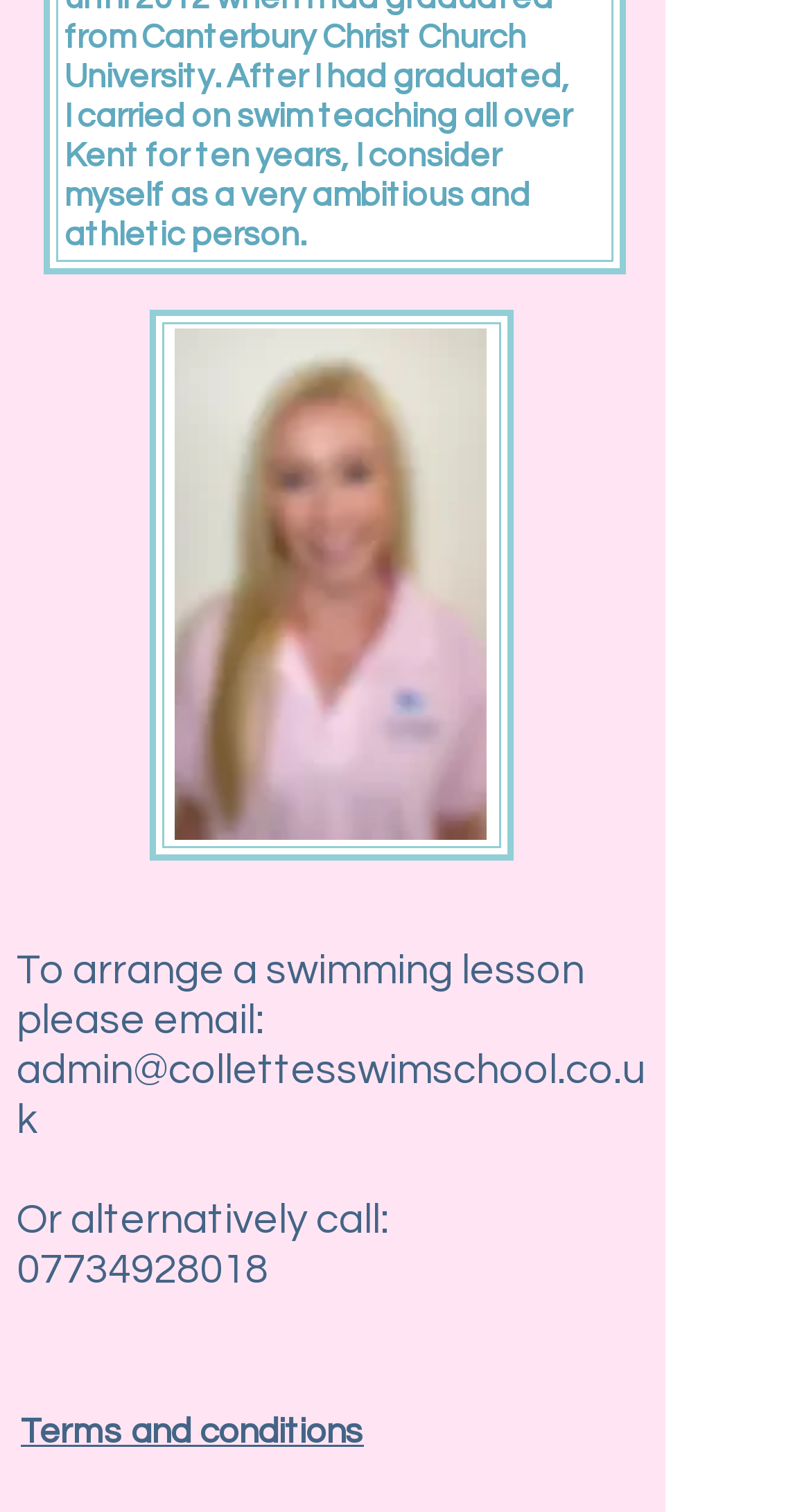Predict the bounding box for the UI component with the following description: "Terms and conditions".

[0.026, 0.935, 0.449, 0.96]